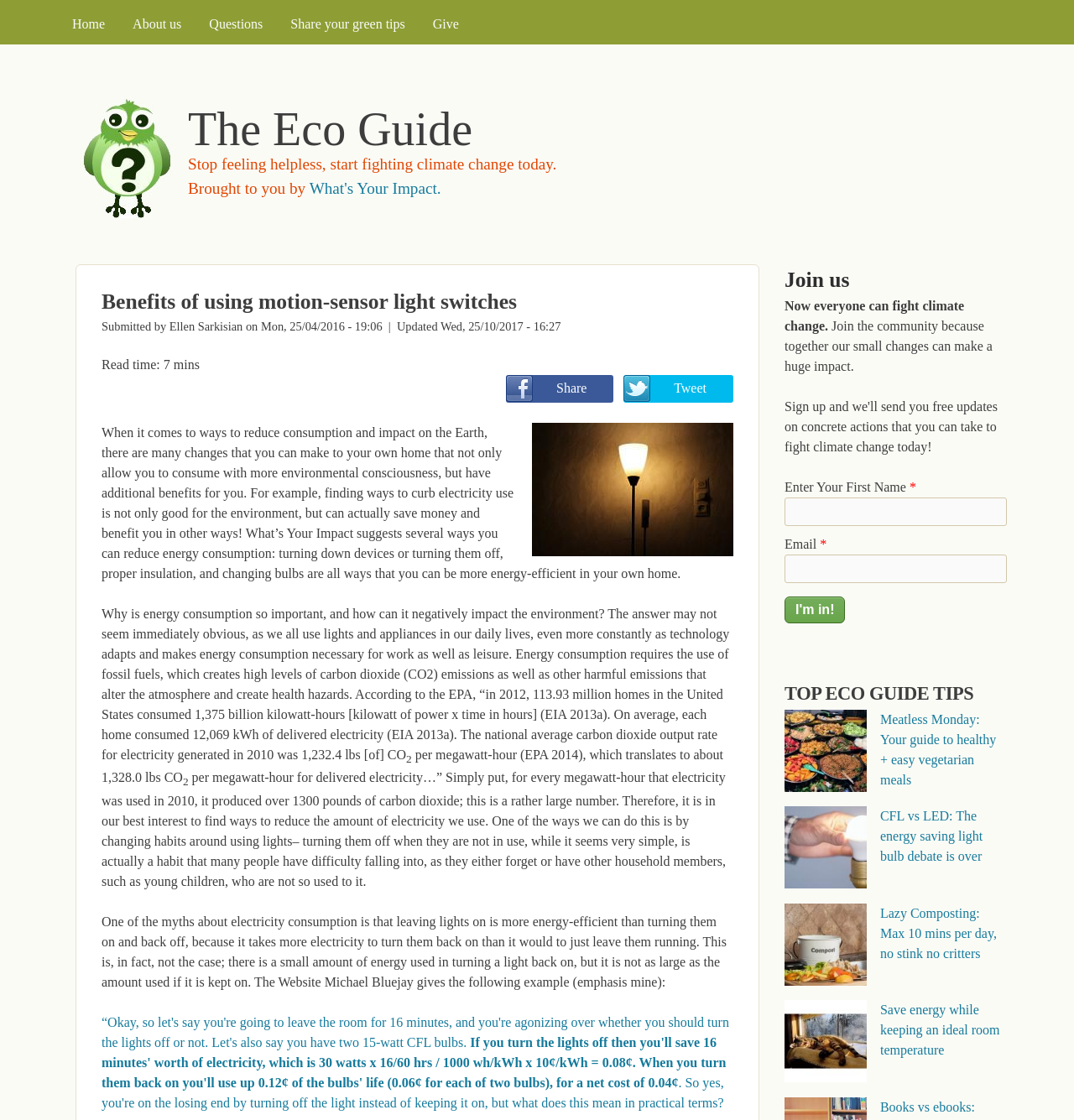Locate the bounding box coordinates of the clickable area to execute the instruction: "Click the 'Meatless Monday: Your guide to healthy + easy vegetarian meals' link". Provide the coordinates as four float numbers between 0 and 1, represented as [left, top, right, bottom].

[0.819, 0.636, 0.928, 0.702]